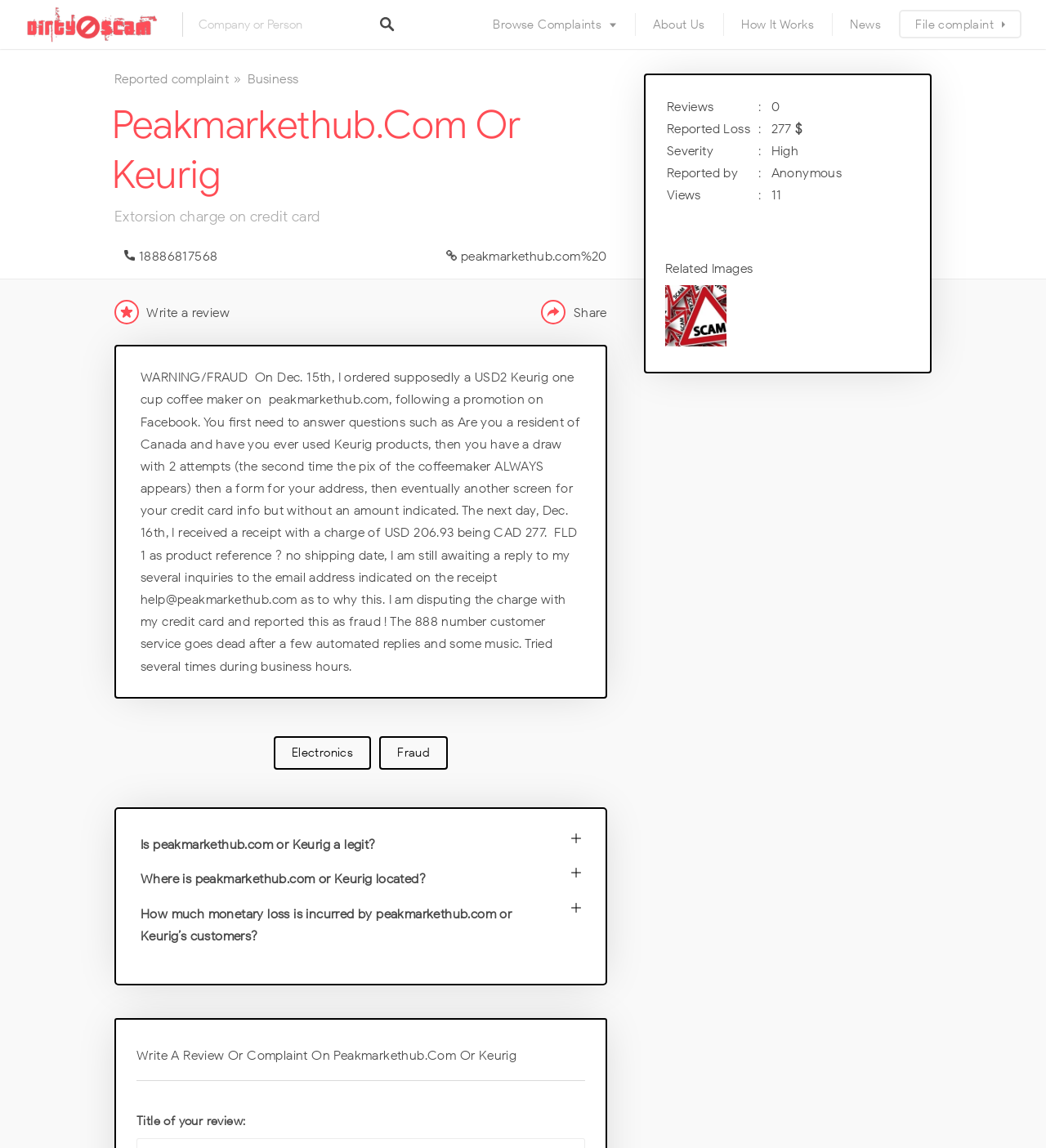Please identify the bounding box coordinates of the element's region that I should click in order to complete the following instruction: "Report a scam". The bounding box coordinates consist of four float numbers between 0 and 1, i.e., [left, top, right, bottom].

[0.023, 0.005, 0.208, 0.019]